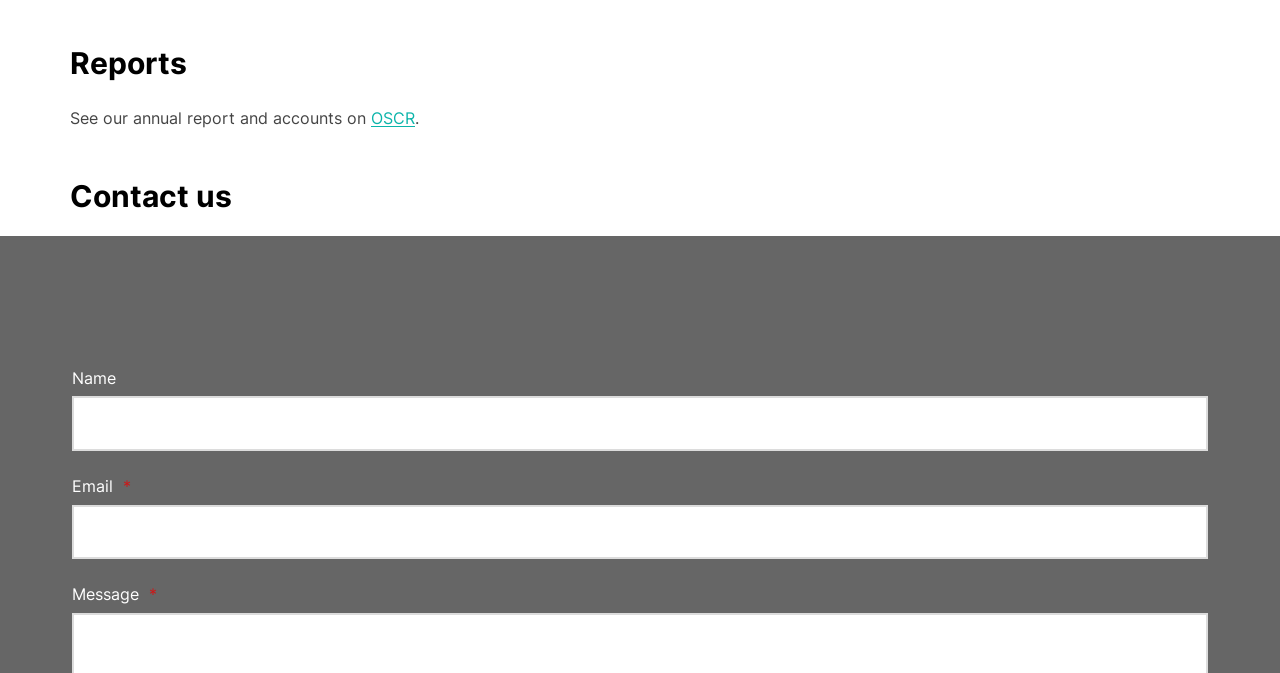Provide a single word or phrase answer to the question: 
What is the purpose of the textbox below 'Email'?

Enter email address